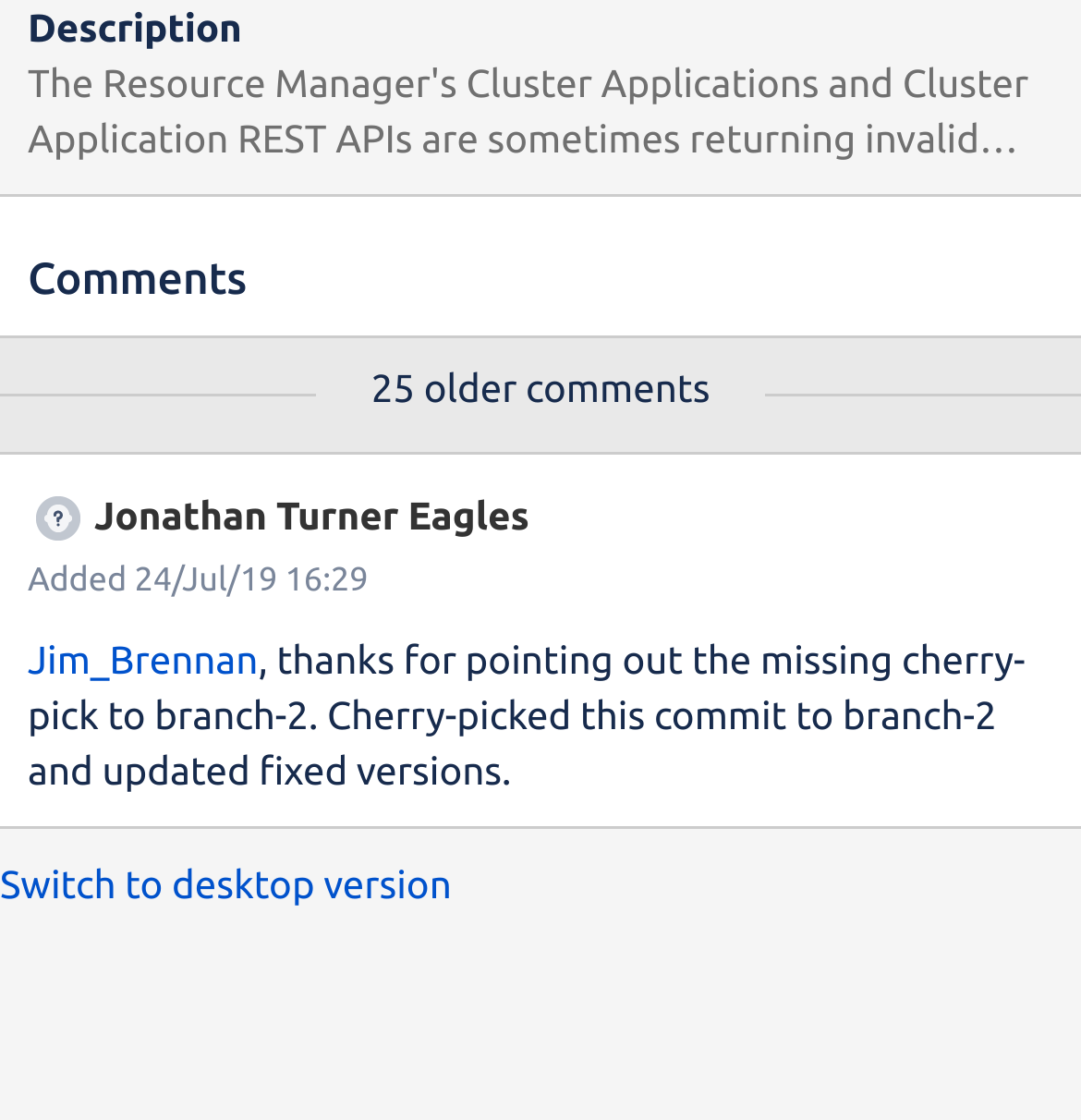Find and provide the bounding box coordinates for the UI element described with: "Jim_Brennan".

[0.026, 0.567, 0.239, 0.606]